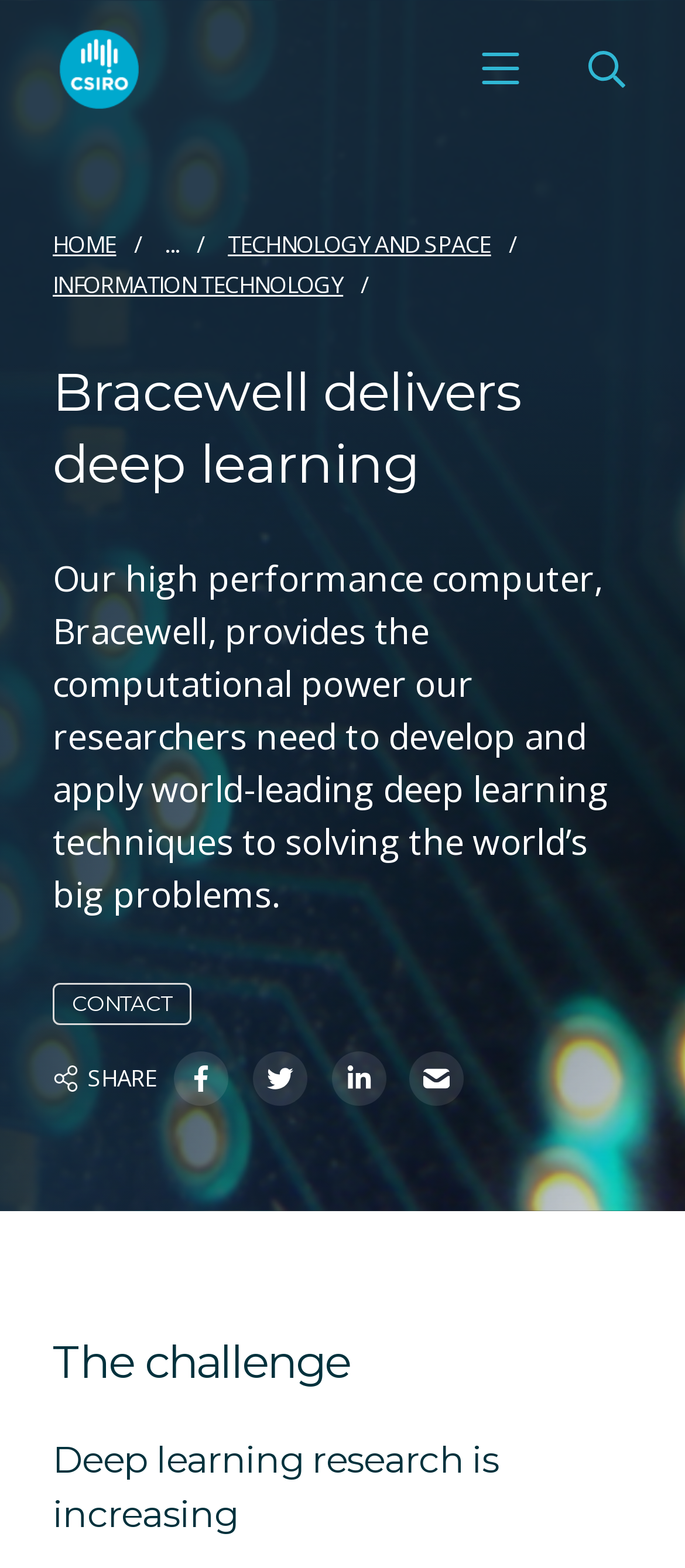Locate the bounding box coordinates of the UI element described by: "aria-label="Open mobile menu"". The bounding box coordinates should consist of four float numbers between 0 and 1, i.e., [left, top, right, bottom].

[0.667, 0.016, 0.795, 0.072]